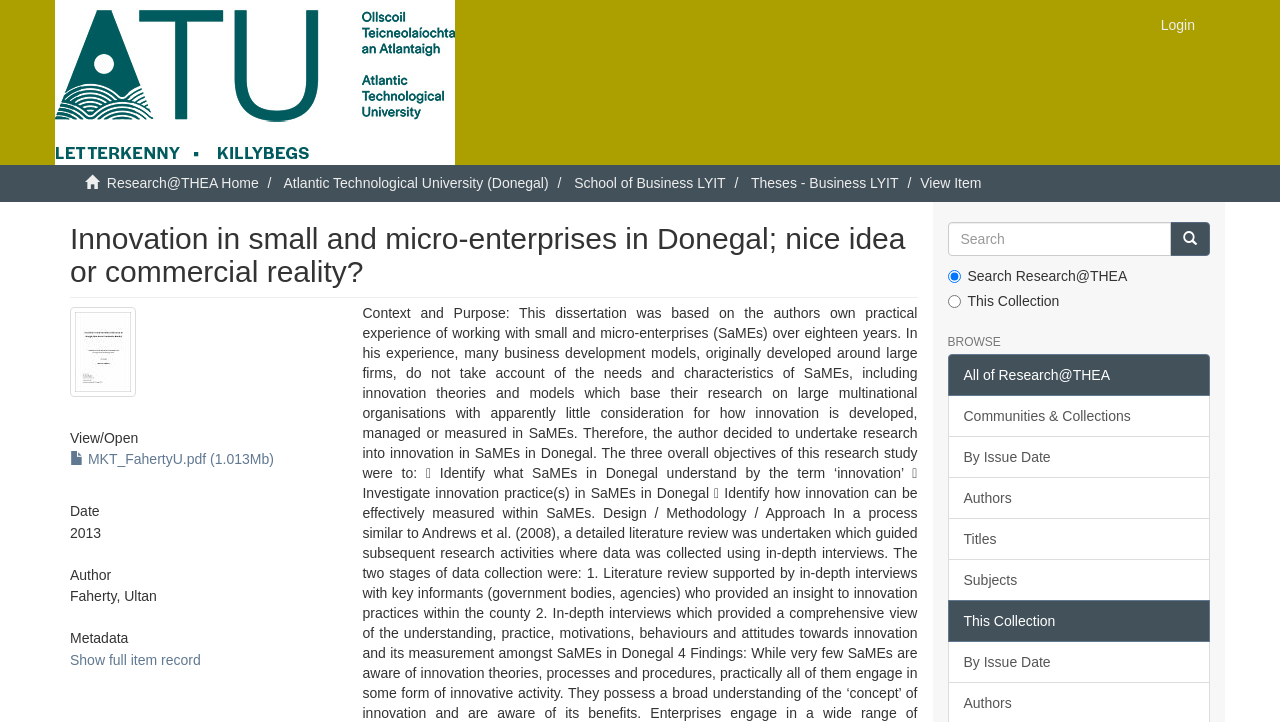Highlight the bounding box of the UI element that corresponds to this description: "School of Business LYIT".

[0.449, 0.242, 0.567, 0.265]